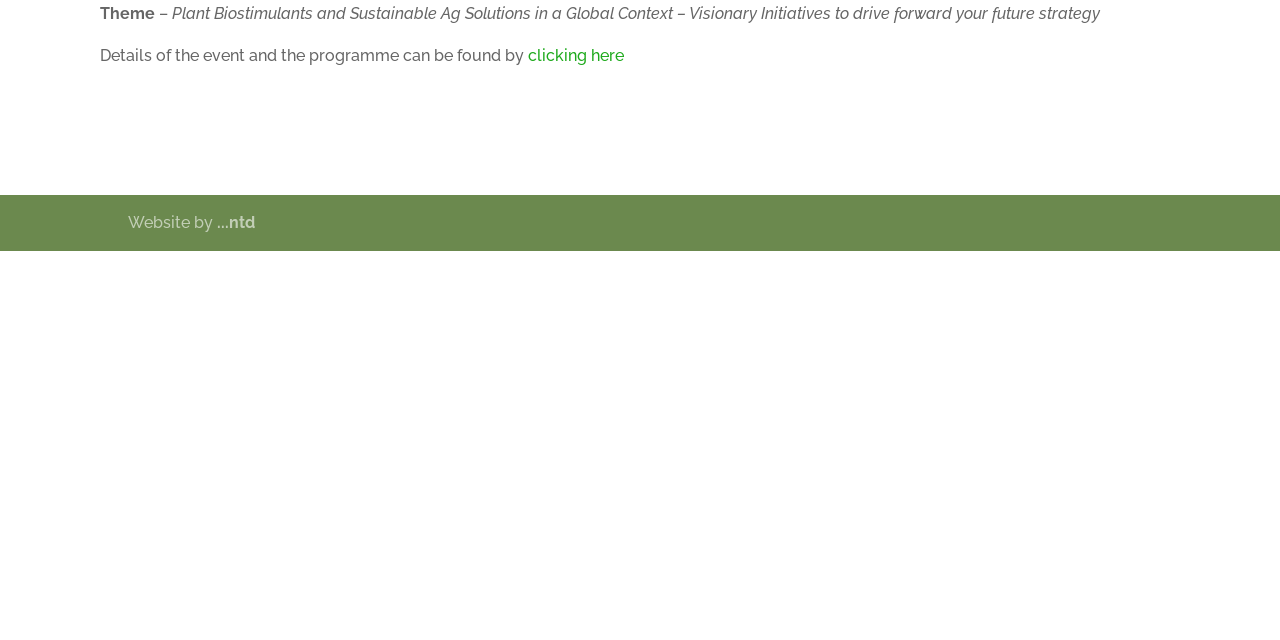From the screenshot, find the bounding box of the UI element matching this description: "...ntd". Supply the bounding box coordinates in the form [left, top, right, bottom], each a float between 0 and 1.

[0.17, 0.333, 0.199, 0.363]